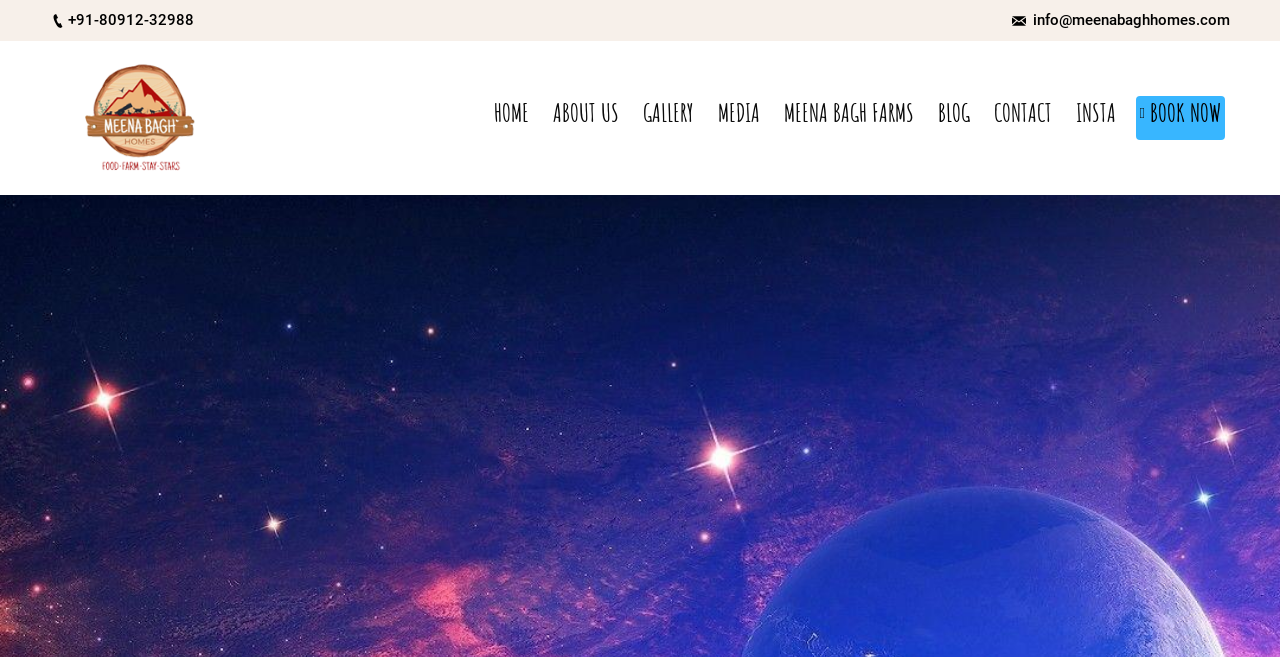Provide the bounding box coordinates of the area you need to click to execute the following instruction: "click BOOK NOW".

[0.887, 0.146, 0.957, 0.213]